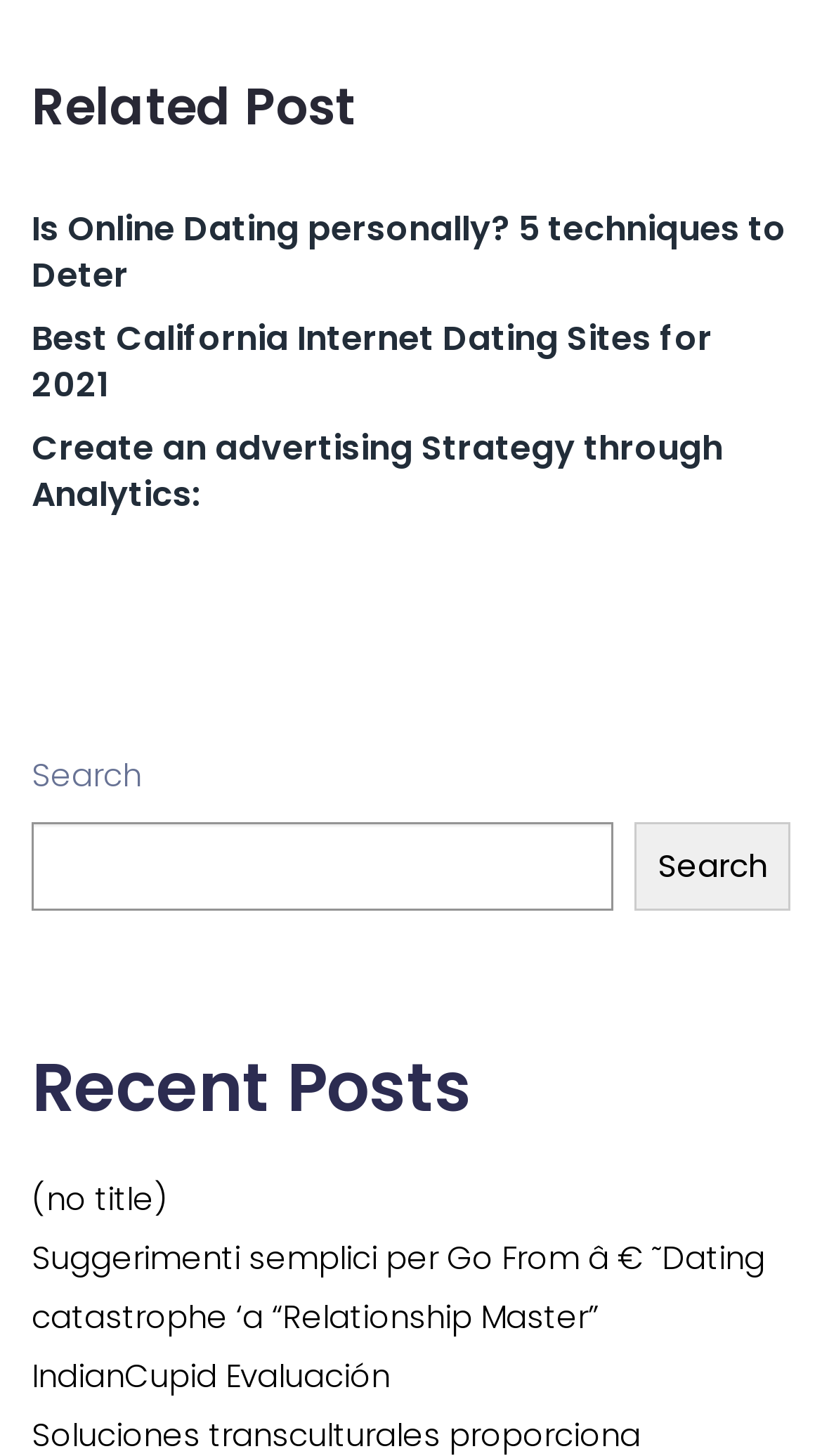How many headings are there on the webpage?
Based on the image, give a concise answer in the form of a single word or short phrase.

3